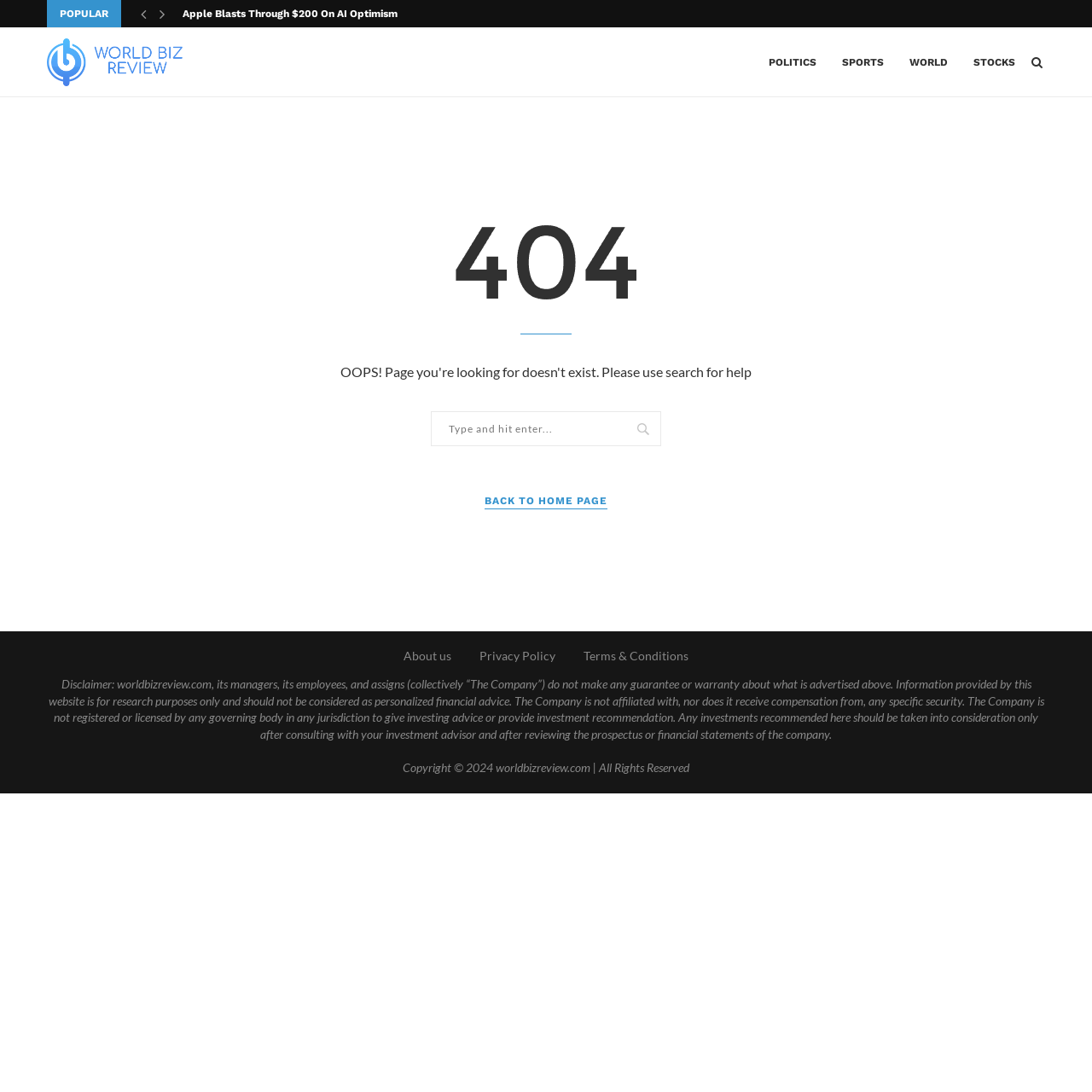What is the purpose of the search bar?
Refer to the image and provide a one-word or short phrase answer.

To search the website